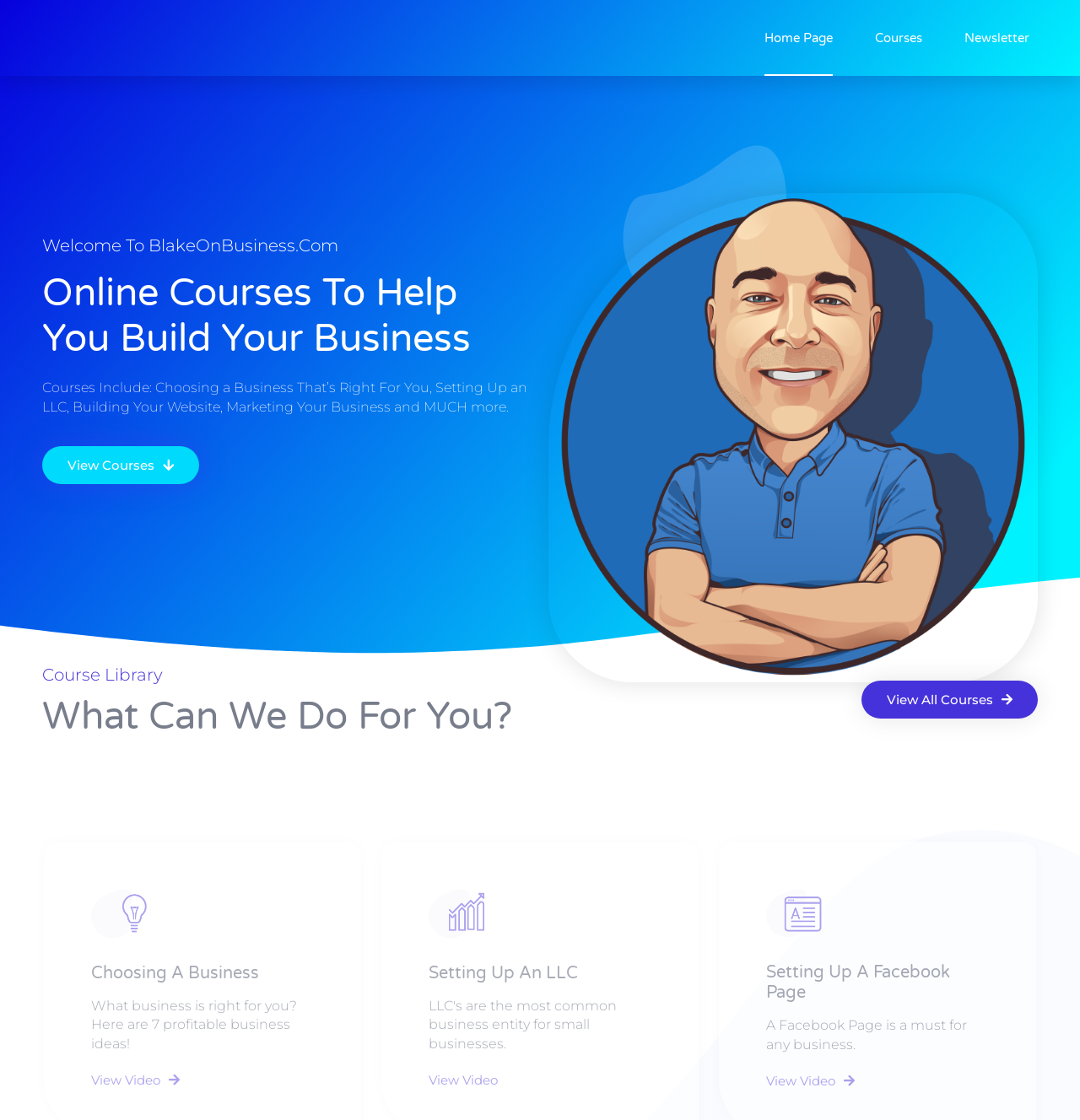Find the bounding box coordinates of the element to click in order to complete this instruction: "view courses". The bounding box coordinates must be four float numbers between 0 and 1, denoted as [left, top, right, bottom].

[0.039, 0.398, 0.184, 0.432]